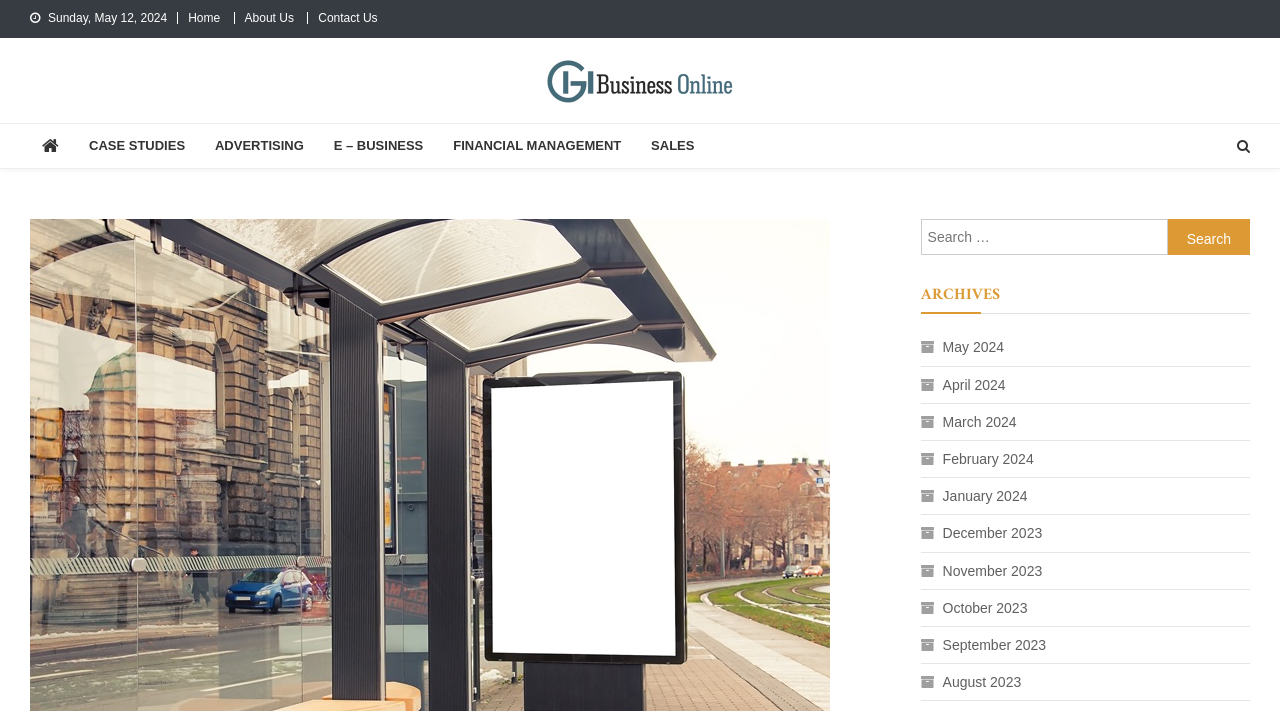Provide the bounding box coordinates of the HTML element described by the text: "About Us". The coordinates should be in the format [left, top, right, bottom] with values between 0 and 1.

[0.191, 0.015, 0.23, 0.035]